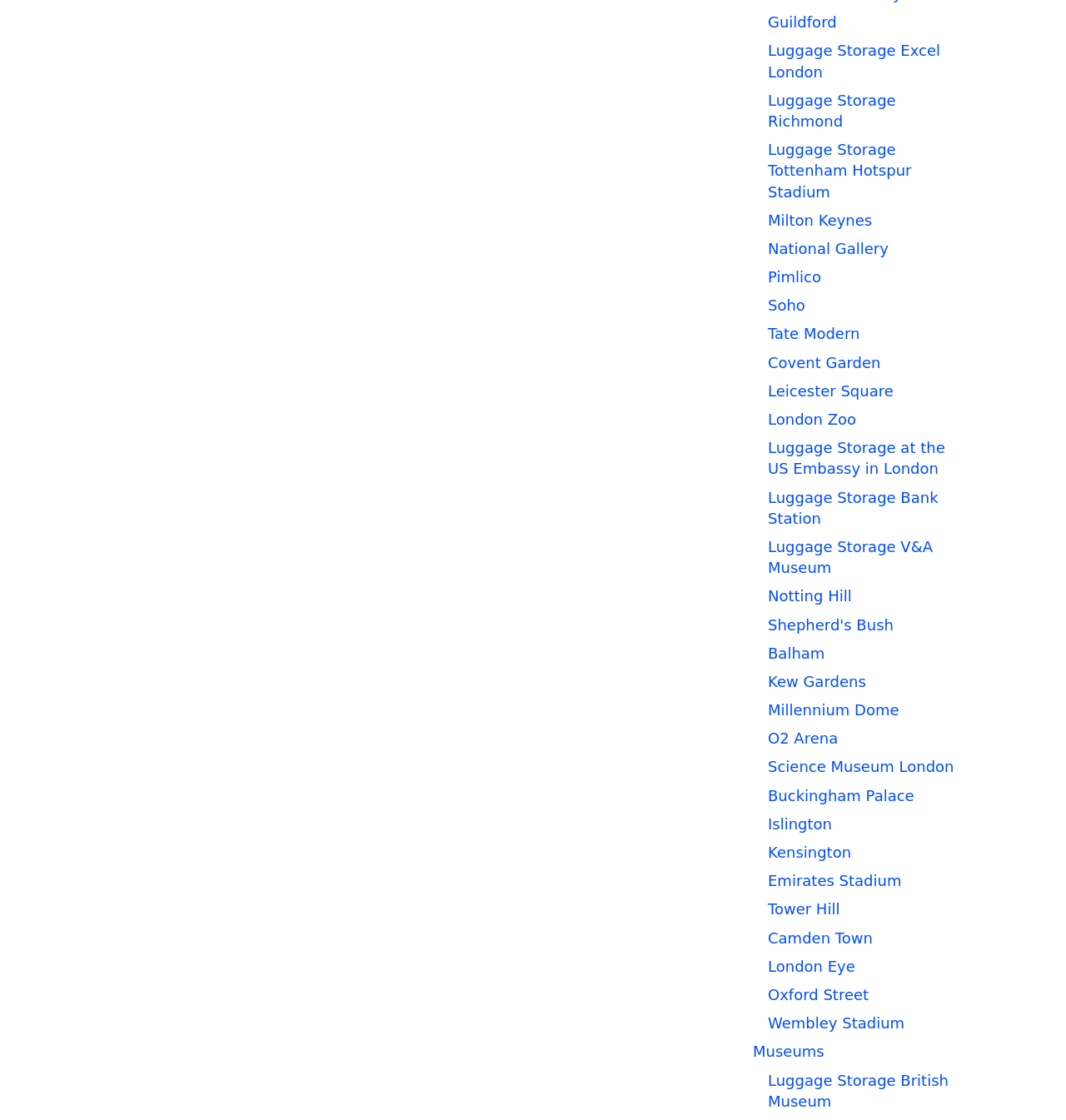Determine the bounding box coordinates for the UI element with the following description: "Luggage Storage Tottenham Hotspur Stadium". The coordinates should be four float numbers between 0 and 1, represented as [left, top, right, bottom].

[0.72, 0.126, 0.855, 0.179]